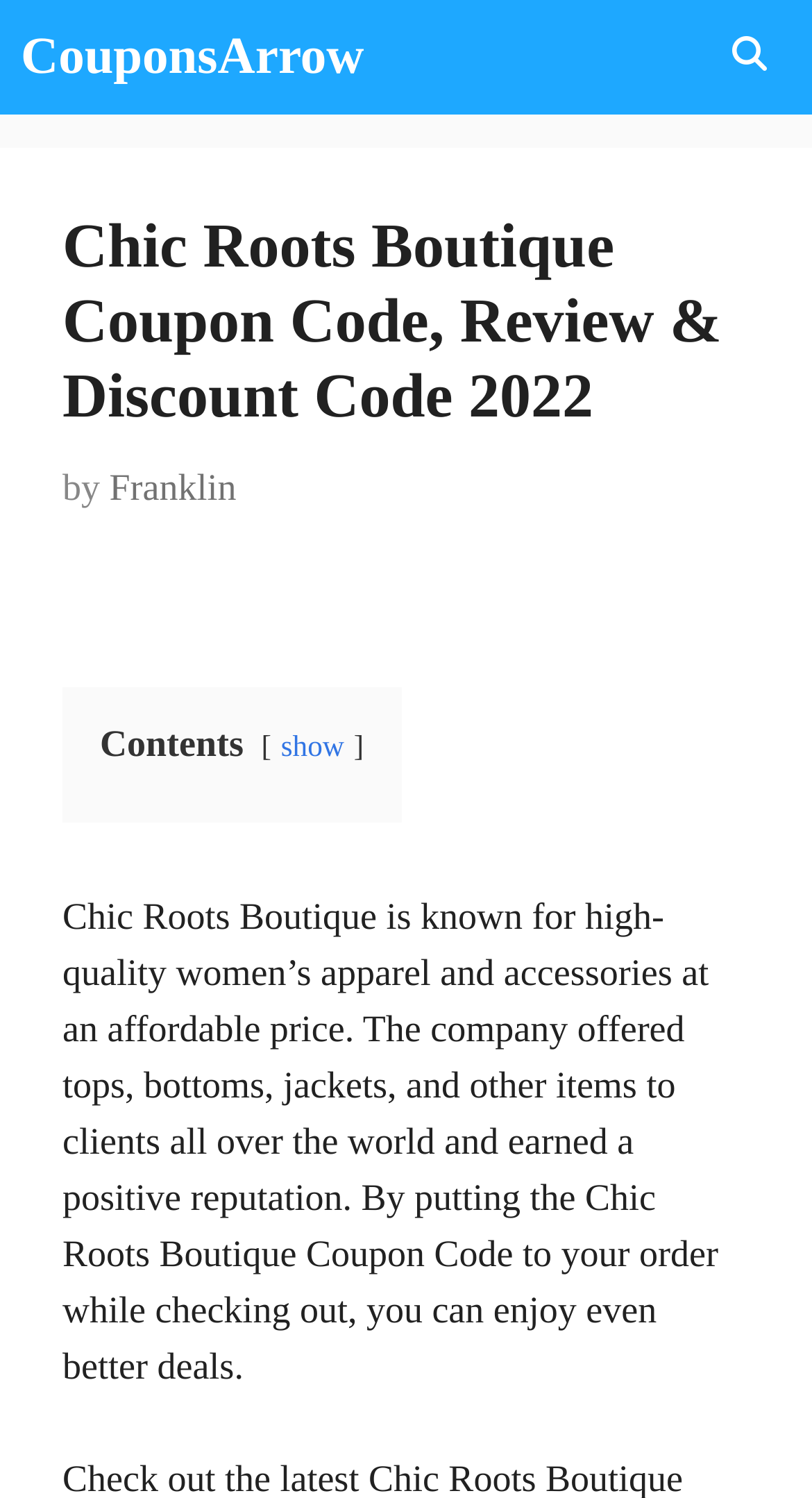Give the bounding box coordinates for the element described as: "Pink Pineapple Branding".

None